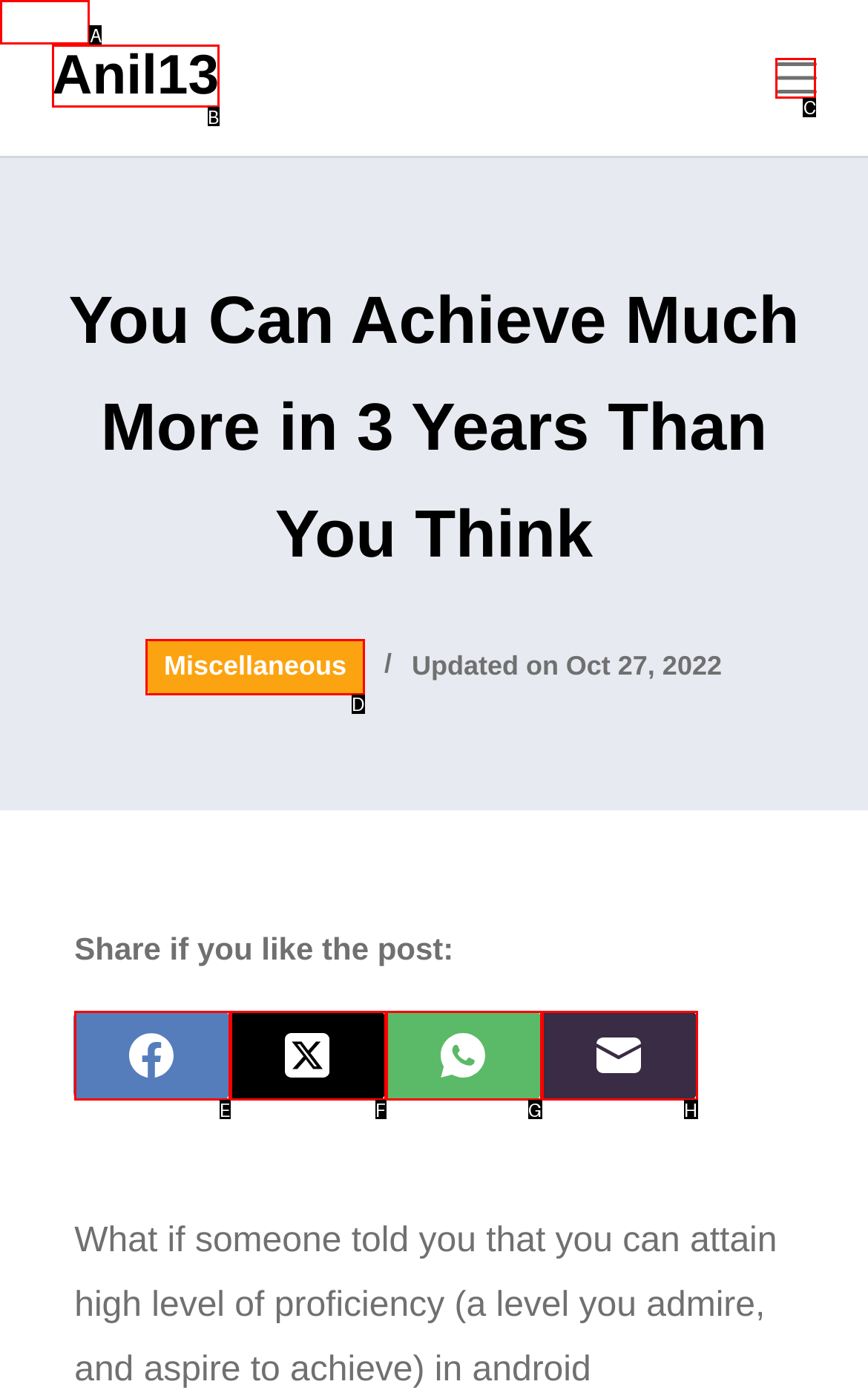Figure out which option to click to perform the following task: Click on the 'Skip to content' link
Provide the letter of the correct option in your response.

A